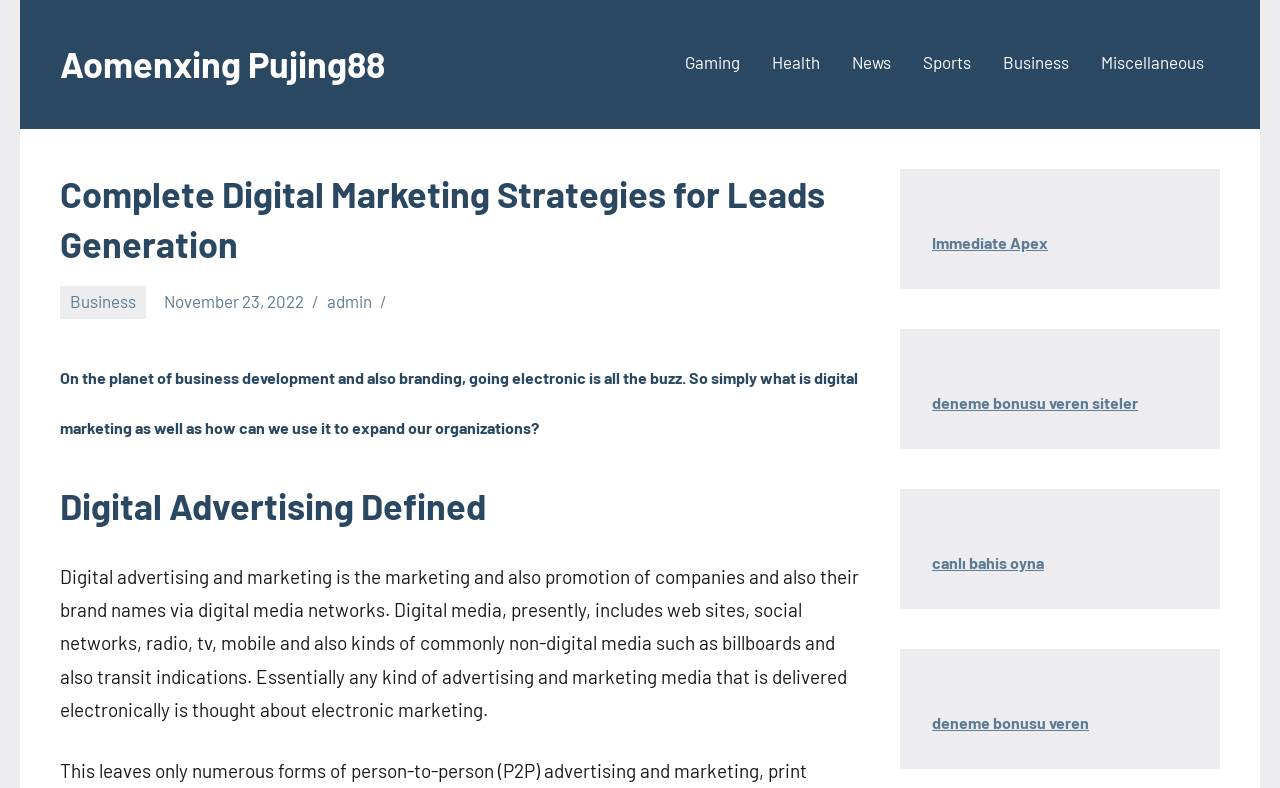Please locate the clickable area by providing the bounding box coordinates to follow this instruction: "Read about Digital Advertising Defined".

[0.047, 0.611, 0.672, 0.675]